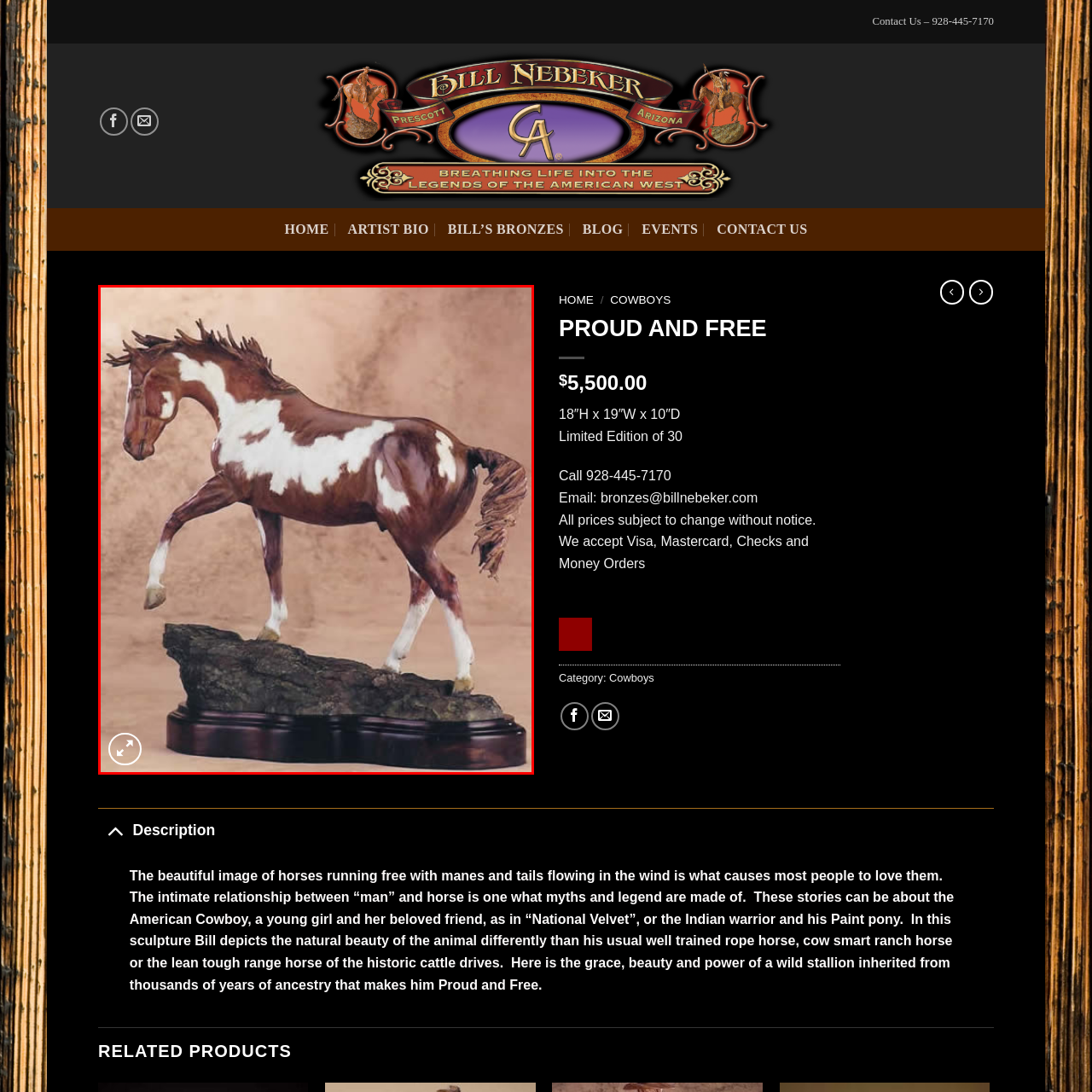View the section of the image outlined in red, Who is the artist of the sculpture? Provide your response in a single word or brief phrase.

Bill Nebeker